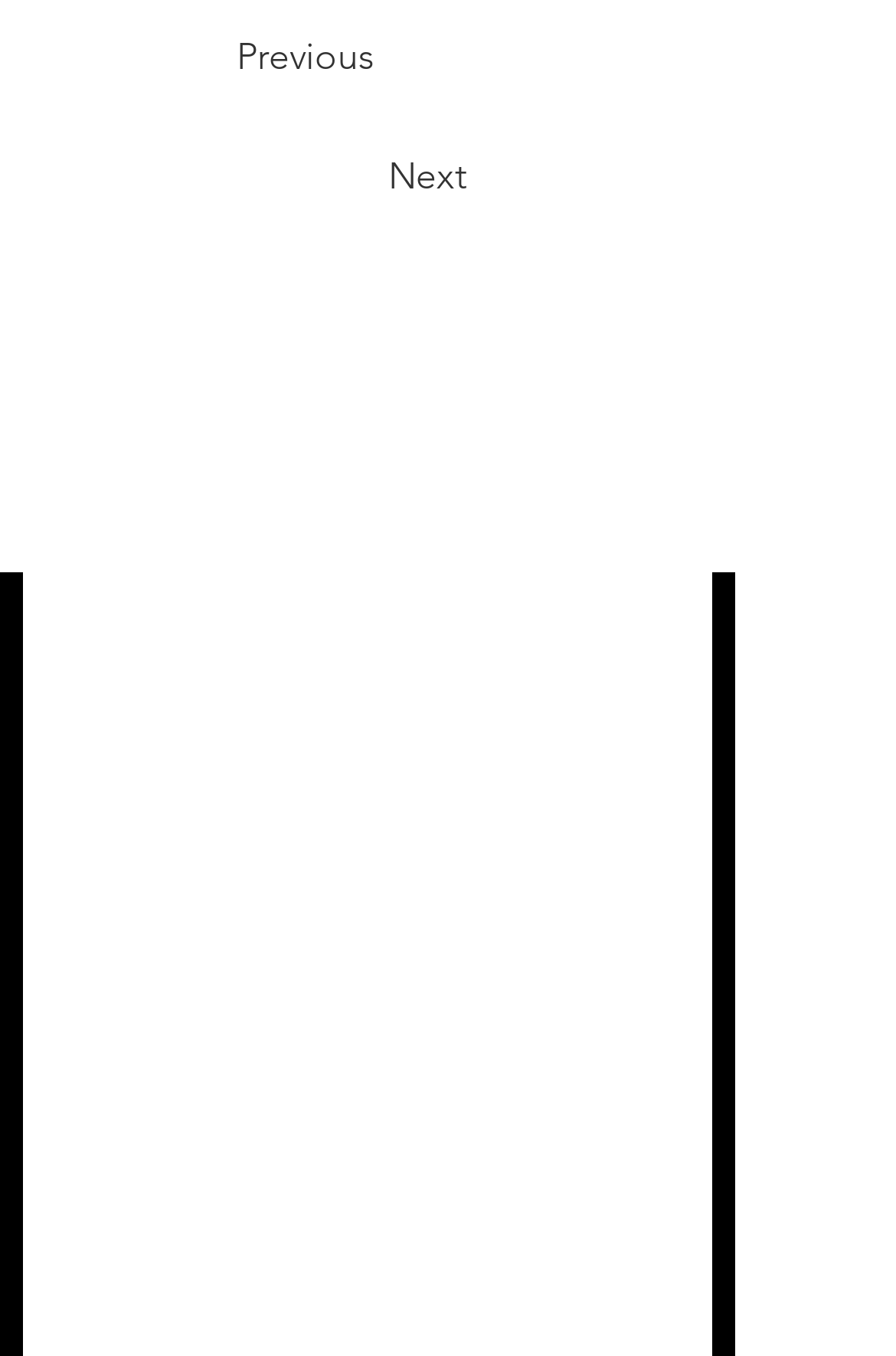What is the phone number?
Look at the image and respond to the question as thoroughly as possible.

I found the answer by looking at the link element with the text '01993 822539' located at [0.311, 0.638, 0.584, 0.677]. This text is likely to be a phone number.